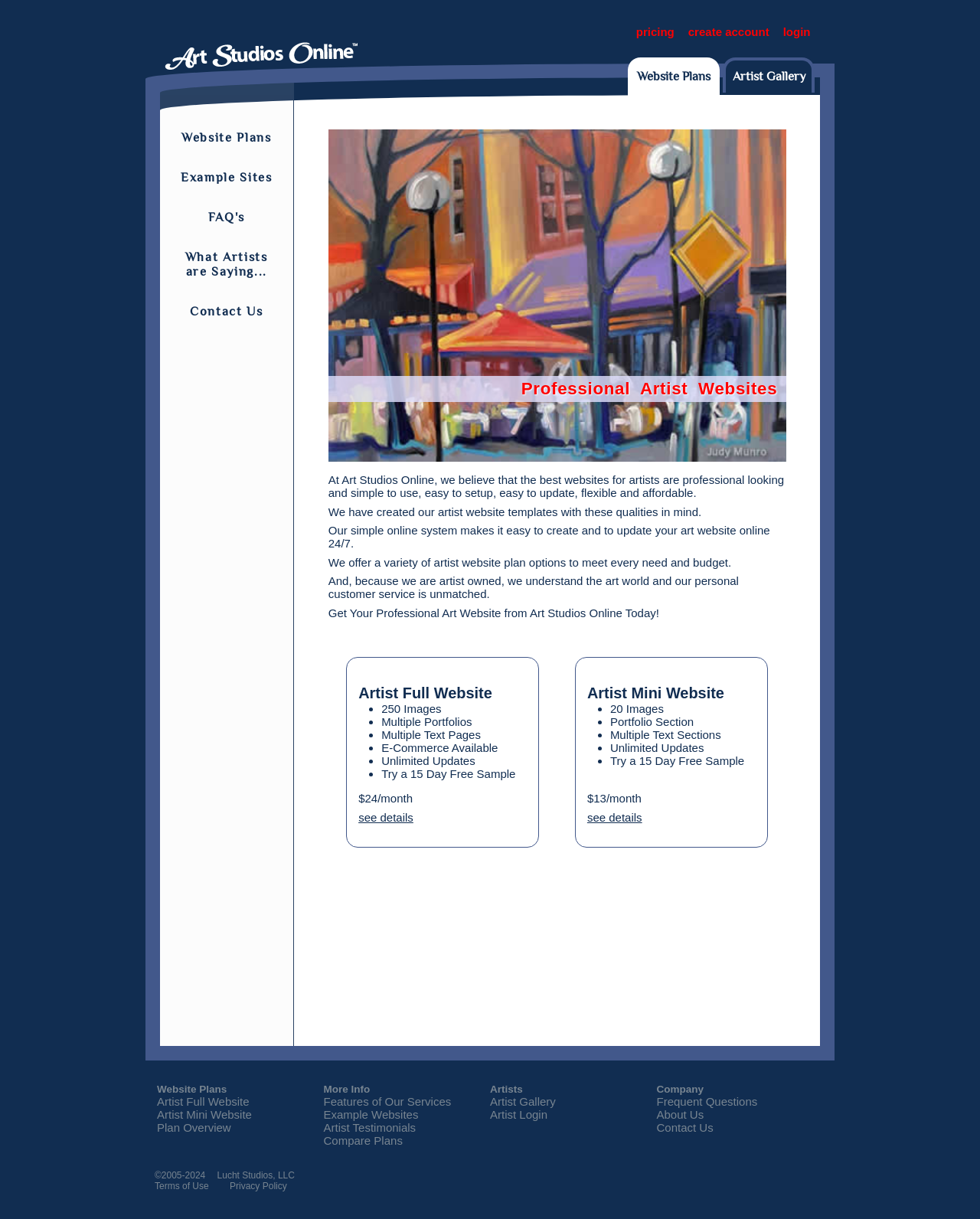How many types of website plans are offered?
Look at the image and provide a short answer using one word or a phrase.

2